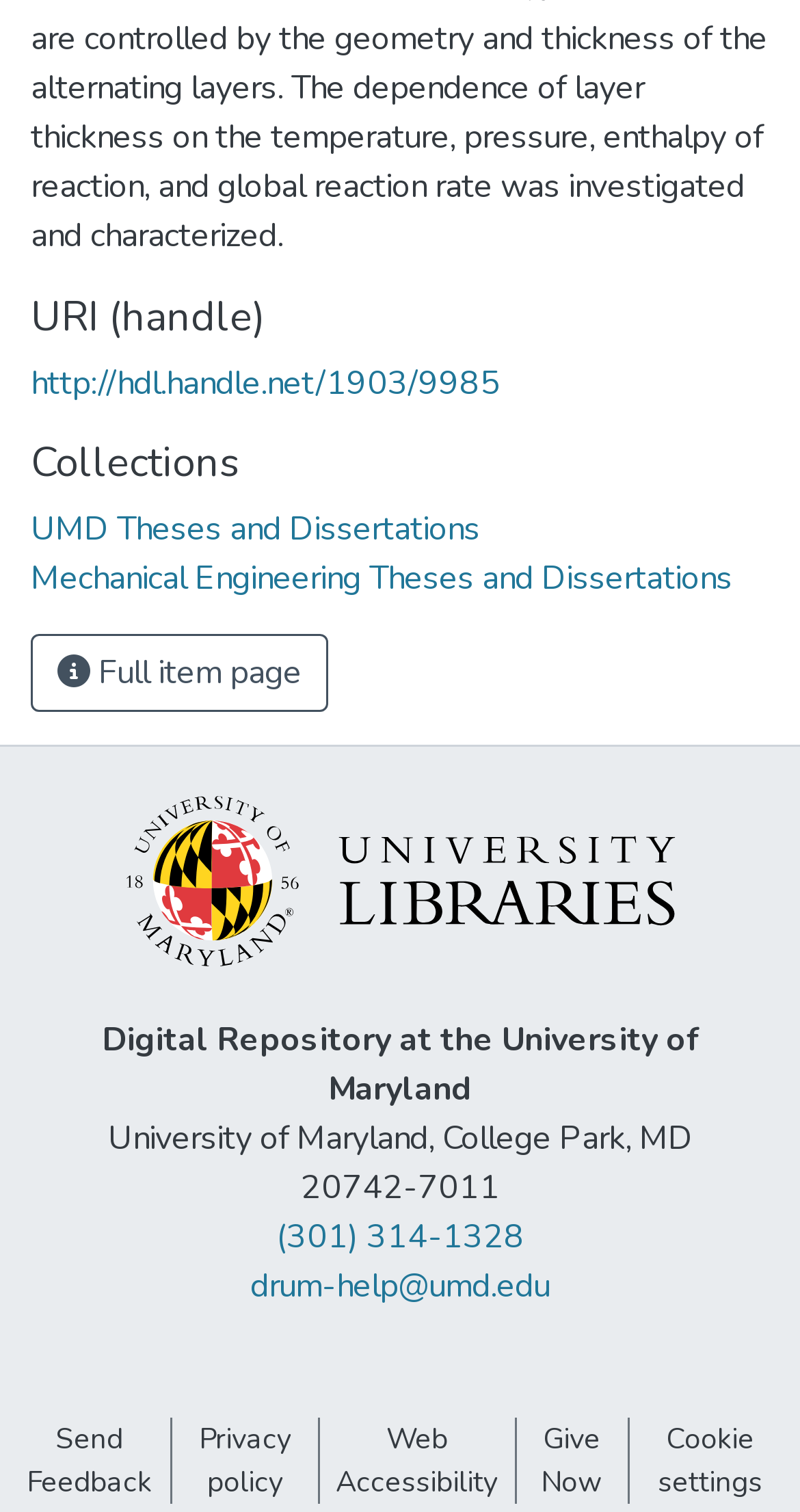Kindly determine the bounding box coordinates for the area that needs to be clicked to execute this instruction: "Follow the Bloustein School on Facebook".

None